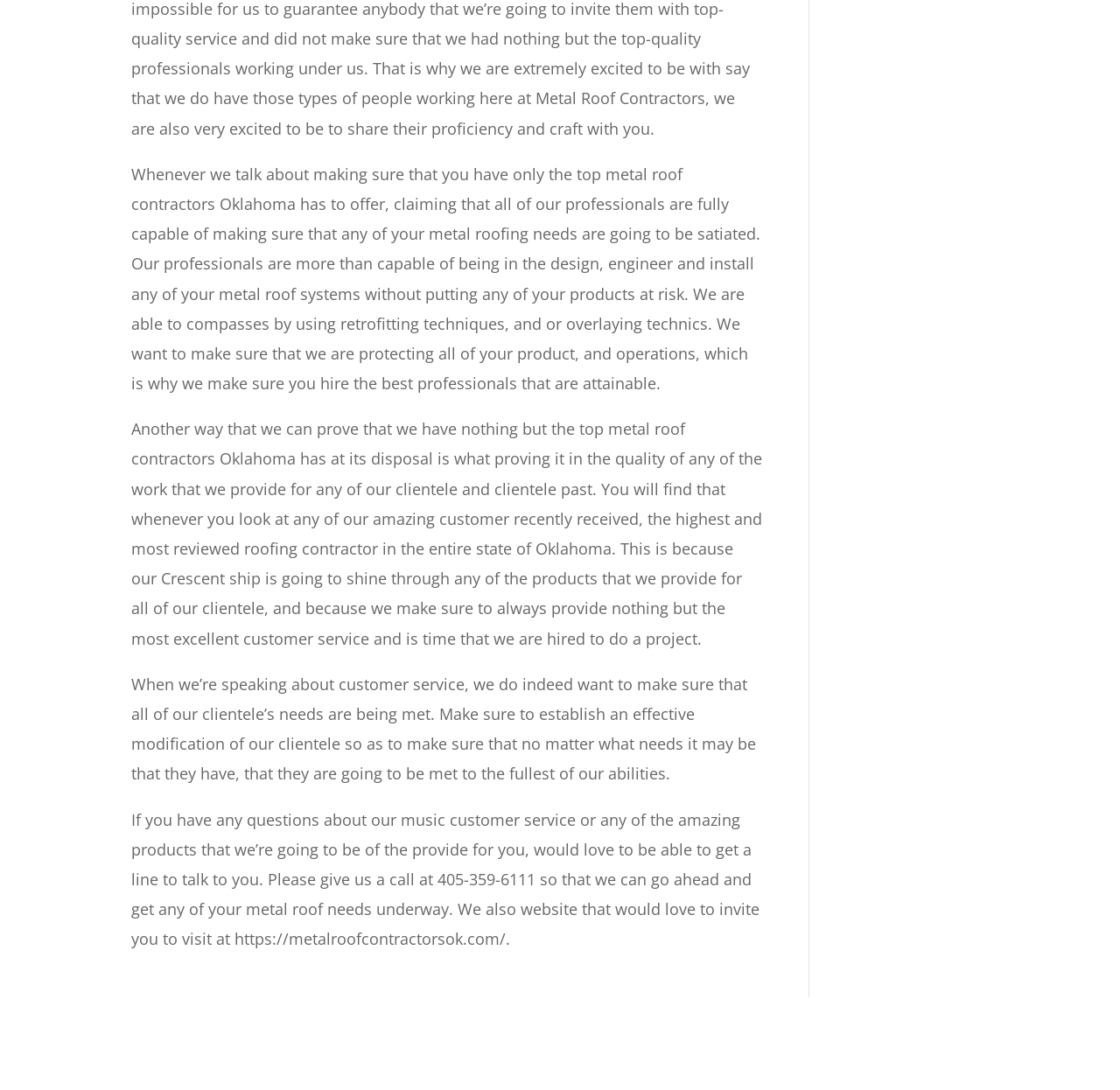Analyze the image and deliver a detailed answer to the question: What is the website URL of the metal roof contractors?

The website URL is mentioned in the static text element with ID 279, which invites visitors to visit the website to learn more about the metal roof contractors.